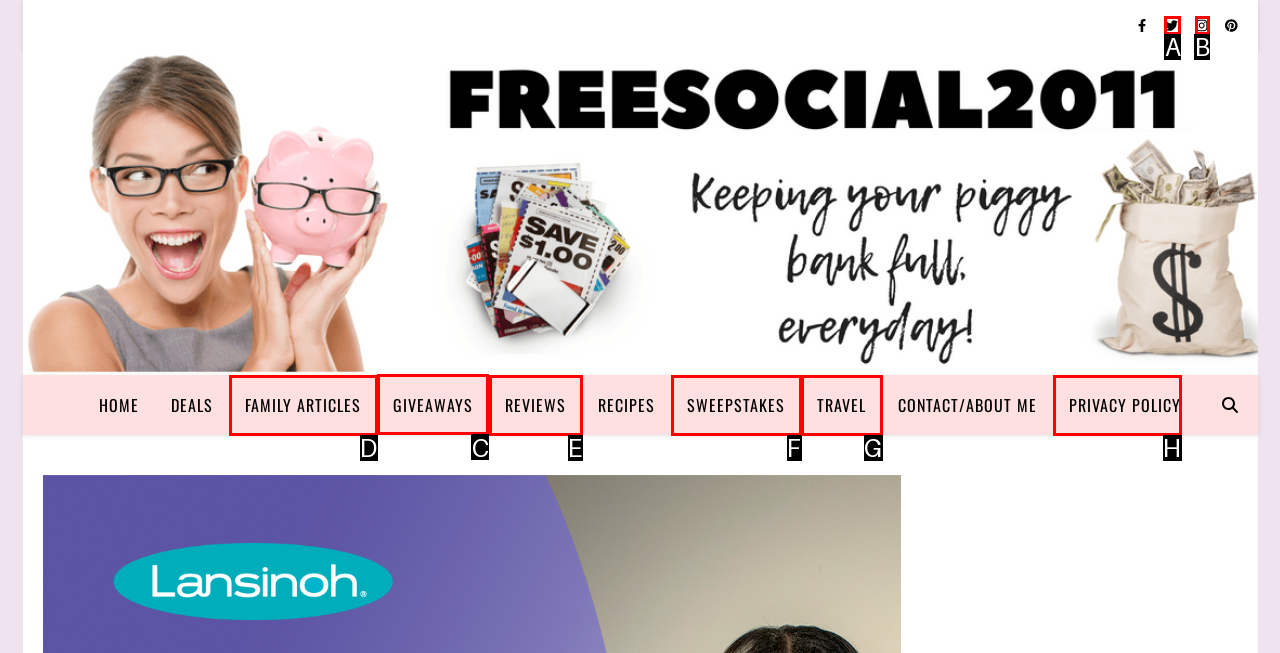Select the option I need to click to accomplish this task: Go to the GIVEAWAYS page
Provide the letter of the selected choice from the given options.

C